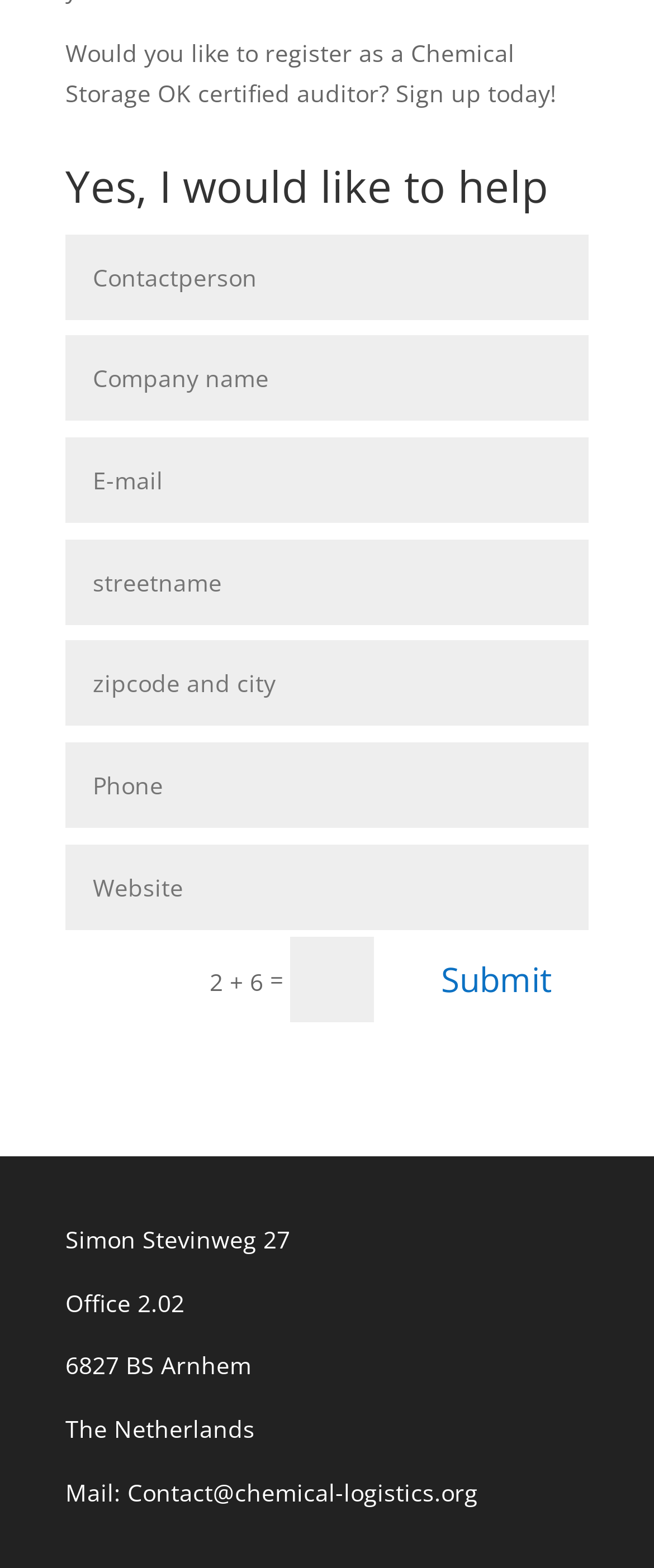Provide a single word or phrase to answer the given question: 
What is the equation displayed on the webpage?

2 + 6 =